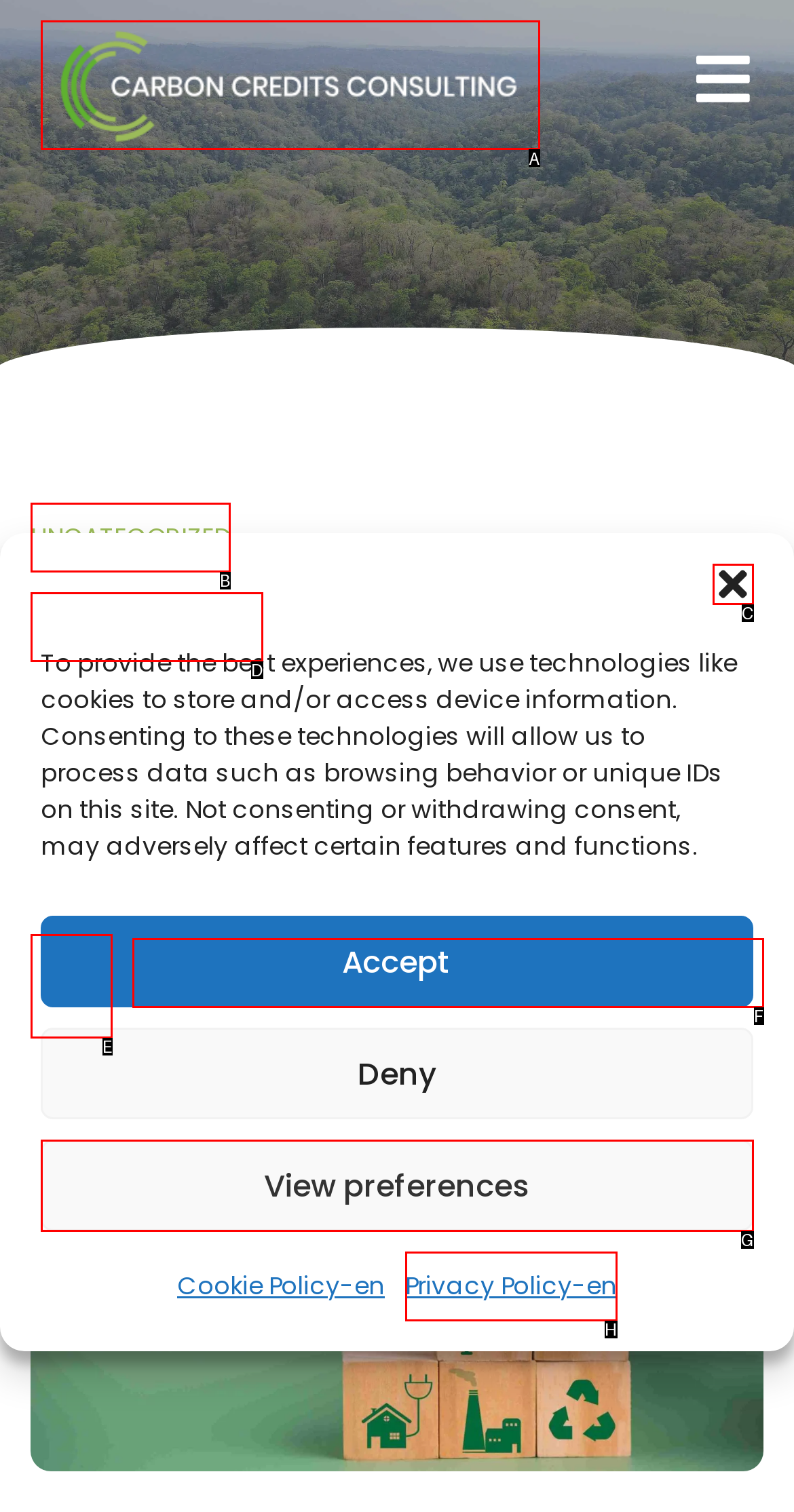From the options presented, which lettered element matches this description: Accept Analytics Cookies
Reply solely with the letter of the matching option.

None